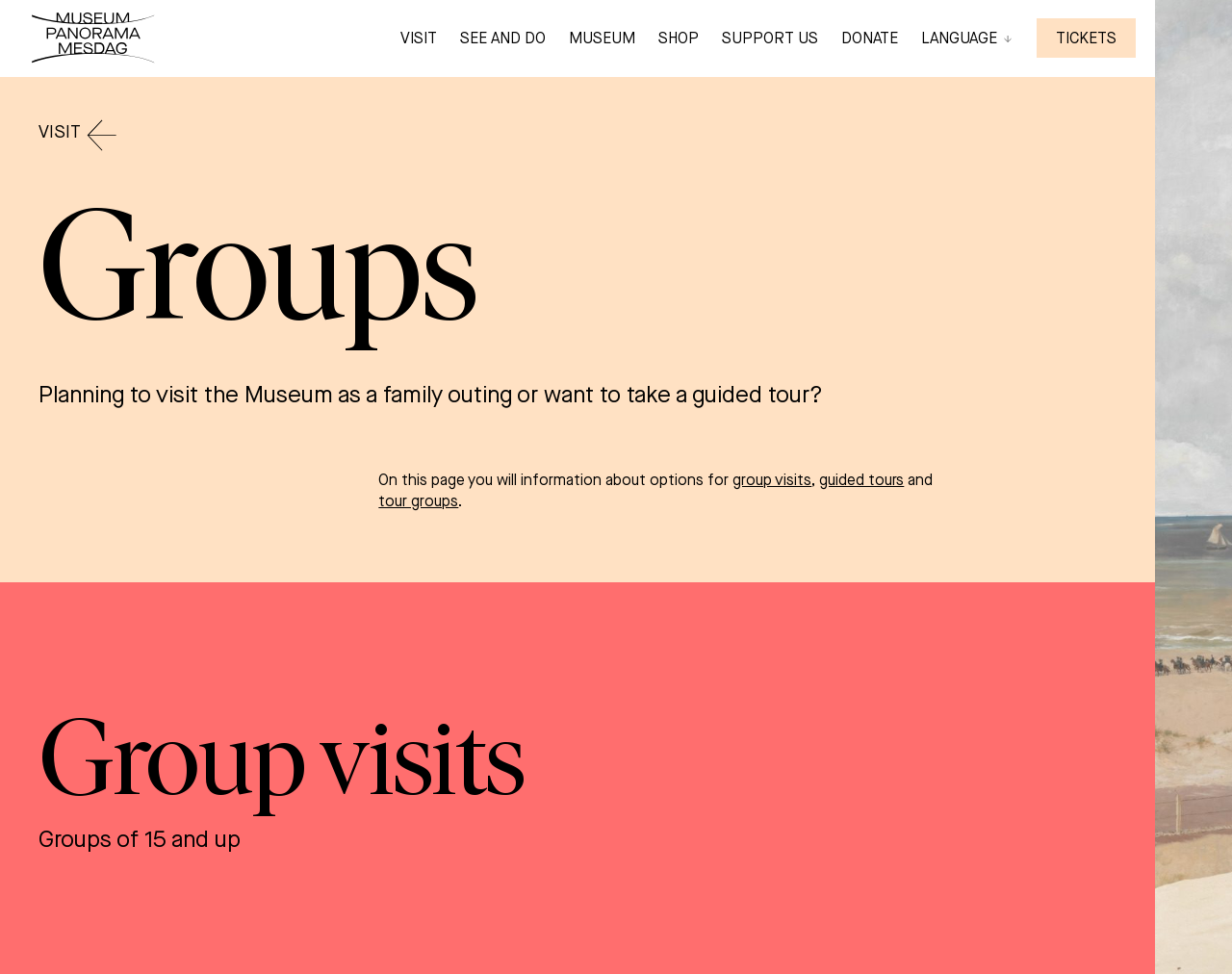Find the bounding box coordinates of the element to click in order to complete the given instruction: "Click TICKETS."

[0.841, 0.019, 0.922, 0.059]